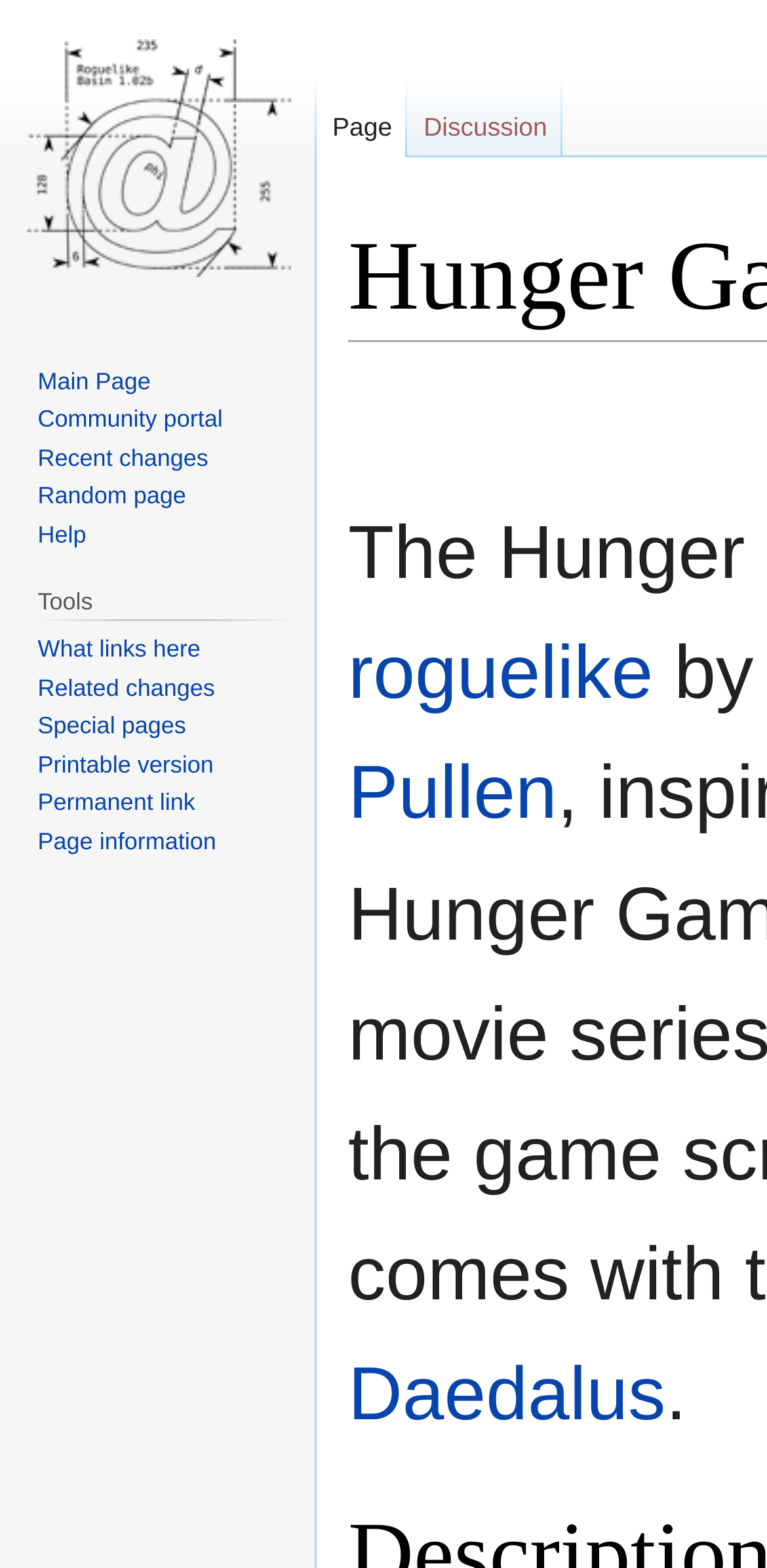Please find and report the bounding box coordinates of the element to click in order to perform the following action: "Visit the main page". The coordinates should be expressed as four float numbers between 0 and 1, in the format [left, top, right, bottom].

[0.0, 0.0, 0.41, 0.201]